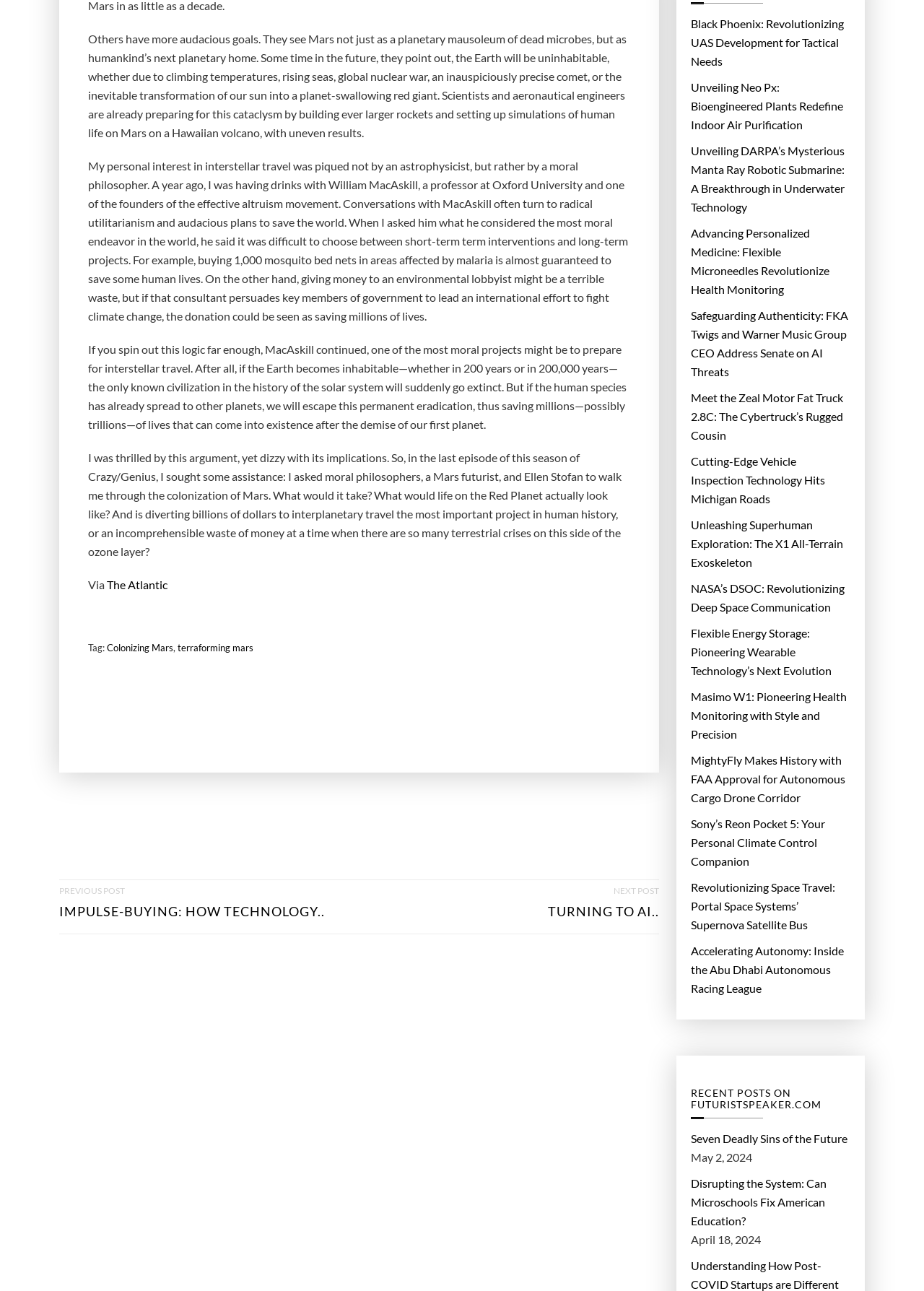Using the information in the image, give a comprehensive answer to the question: 
What is the name of the publication?

The name of the publication is The Atlantic, as indicated by the text 'The Atlantic' which is a link and appears to be the source of the article.